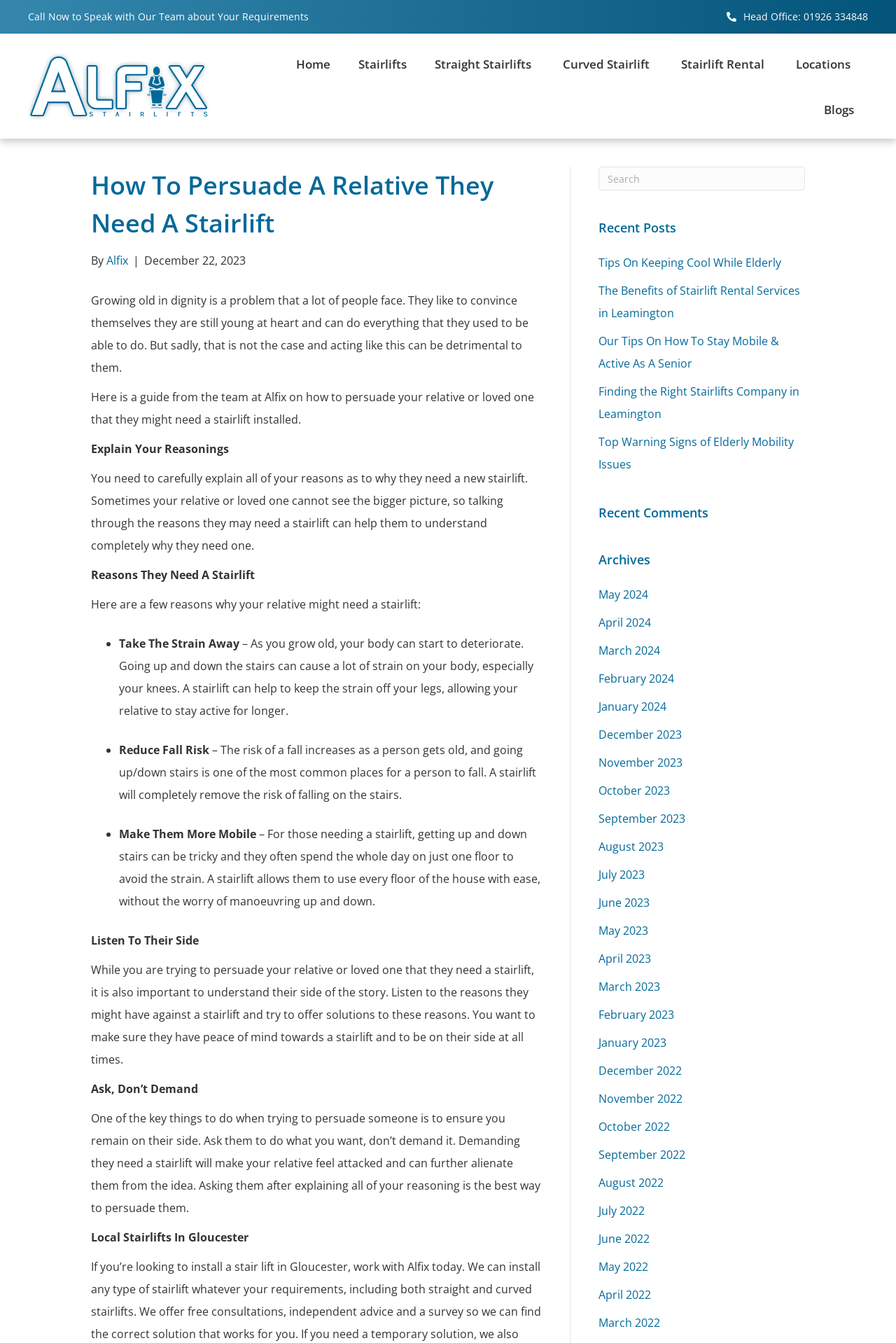Indicate the bounding box coordinates of the clickable region to achieve the following instruction: "Click on the Home link."

[0.315, 0.03, 0.384, 0.064]